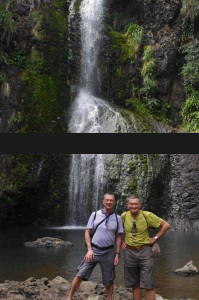Describe every important feature and element in the image comprehensively.

In this captivating photograph taken at Kitekite Falls, two friends pose joyfully in front of a stunning waterfall surrounded by lush greenery. The waterfall cascades dramatically into a large, dark pool below, which is adding a serene atmosphere to the scene. Both individuals are dressed in comfortable hiking attire, showcasing their adventurous spirits as they explore the beautiful natural landscape. The lush foliage and the rugged rock formations framing the waterfall contribute to the picturesque setting, evoking a sense of tranquility and connection with nature. In the background, the water glistens as it flows, while two enormous eels can be seen swimming in the pool, hinting at the vibrant life teeming in this hidden paradise. This moment captures not only the beauty of the falls but also the thrill of outdoor adventure shared between friends.